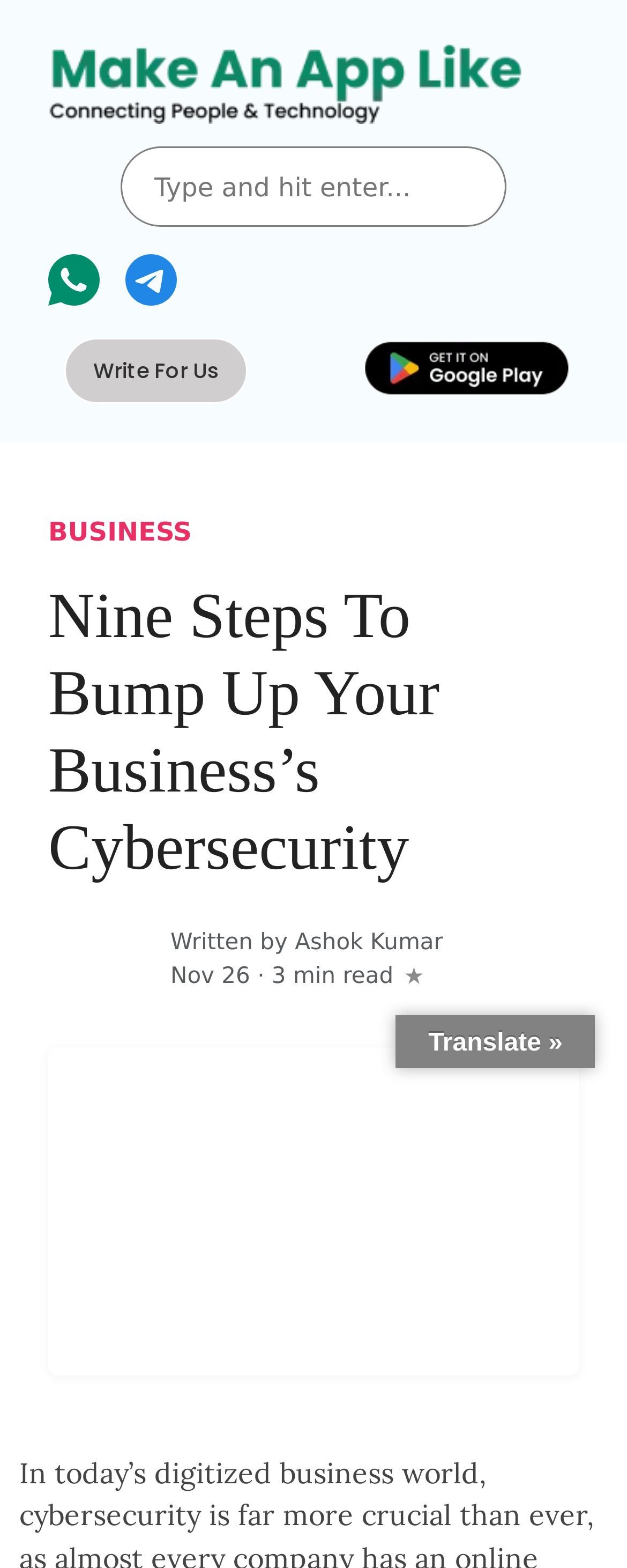Highlight the bounding box coordinates of the element you need to click to perform the following instruction: "Search for something."

[0.192, 0.093, 0.808, 0.145]